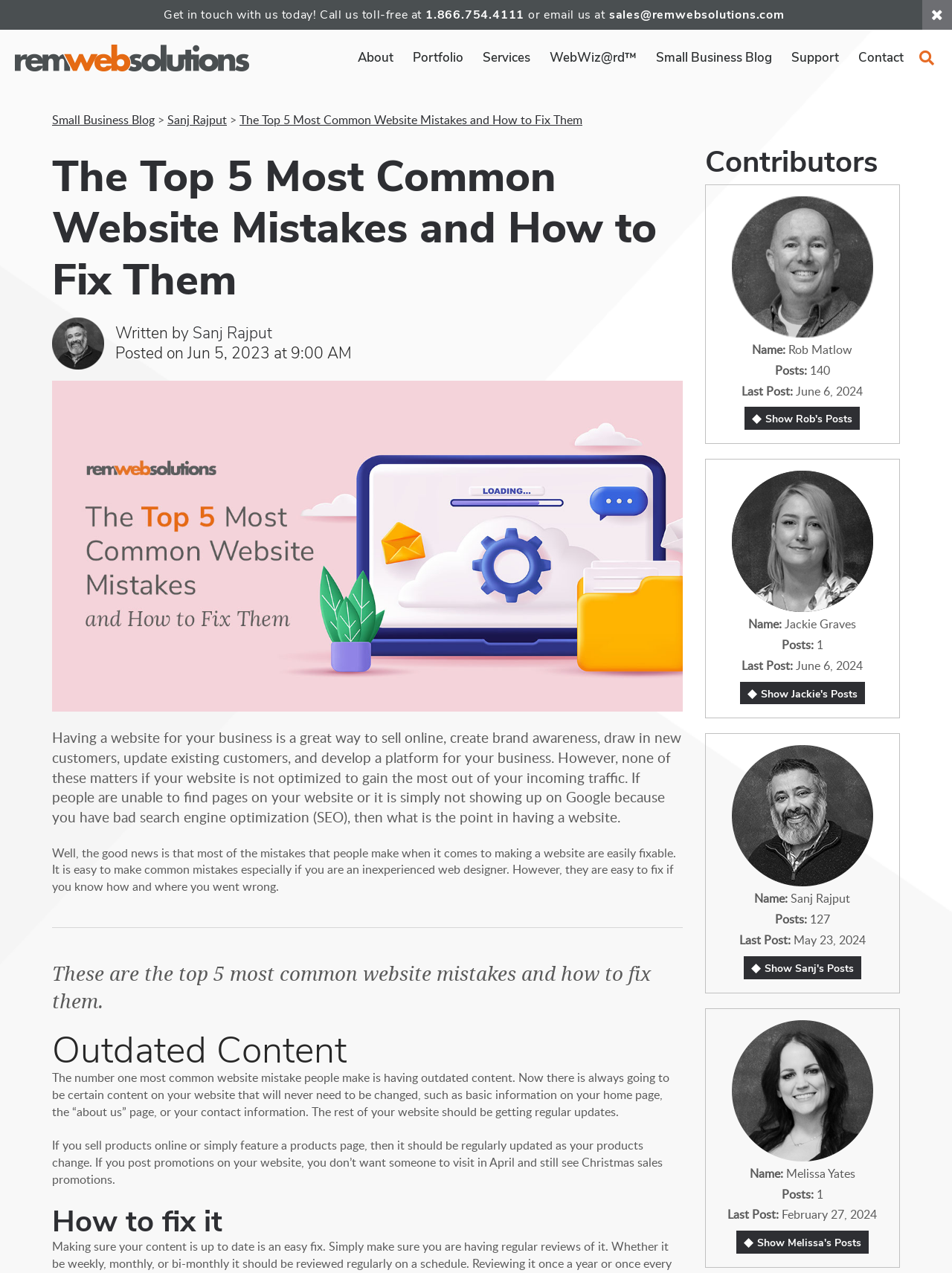Identify the main heading of the webpage and provide its text content.

The Top 5 Most Common Website Mistakes and How to Fix Them